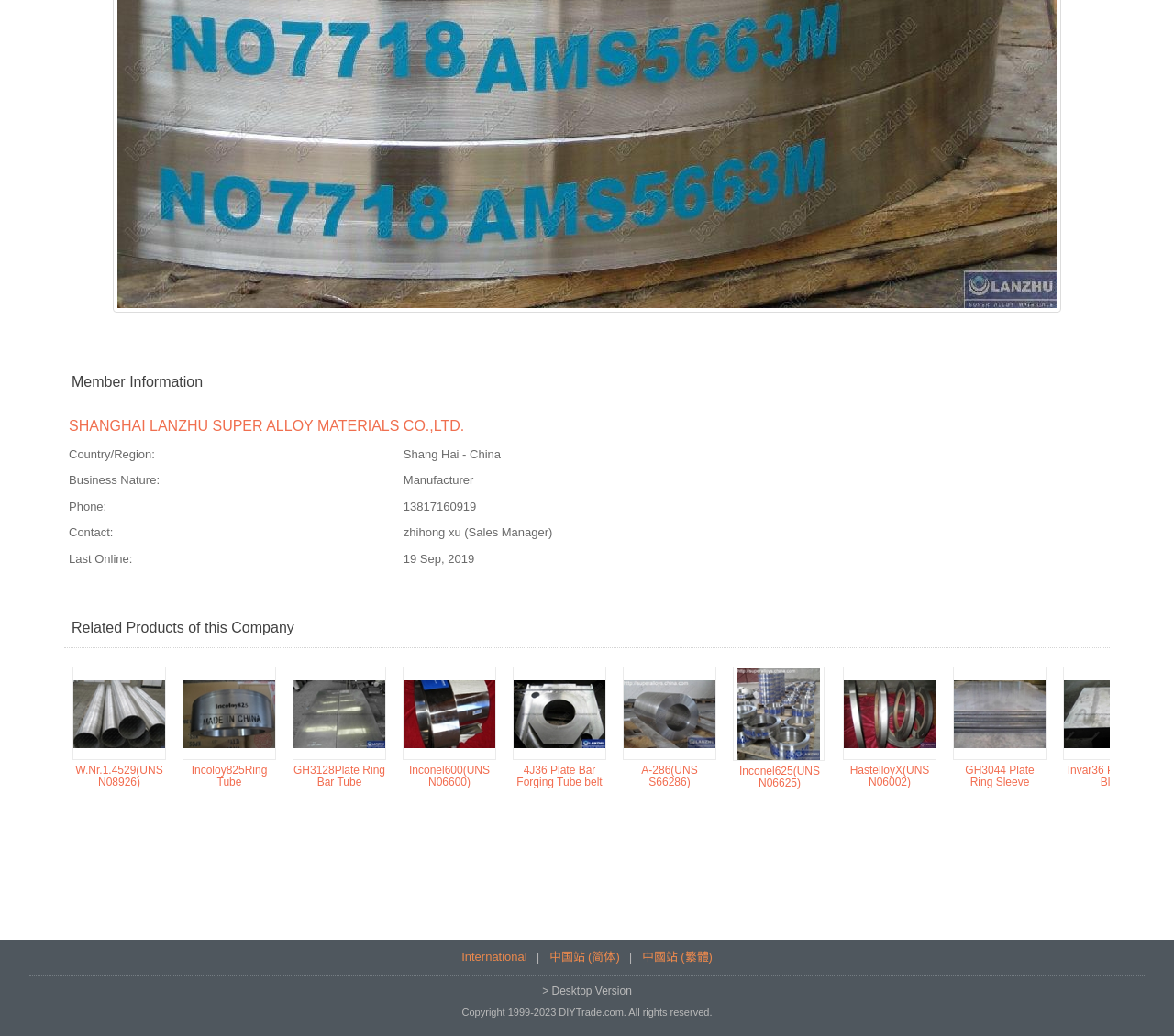Locate the bounding box of the UI element described in the following text: "International".

[0.388, 0.917, 0.454, 0.93]